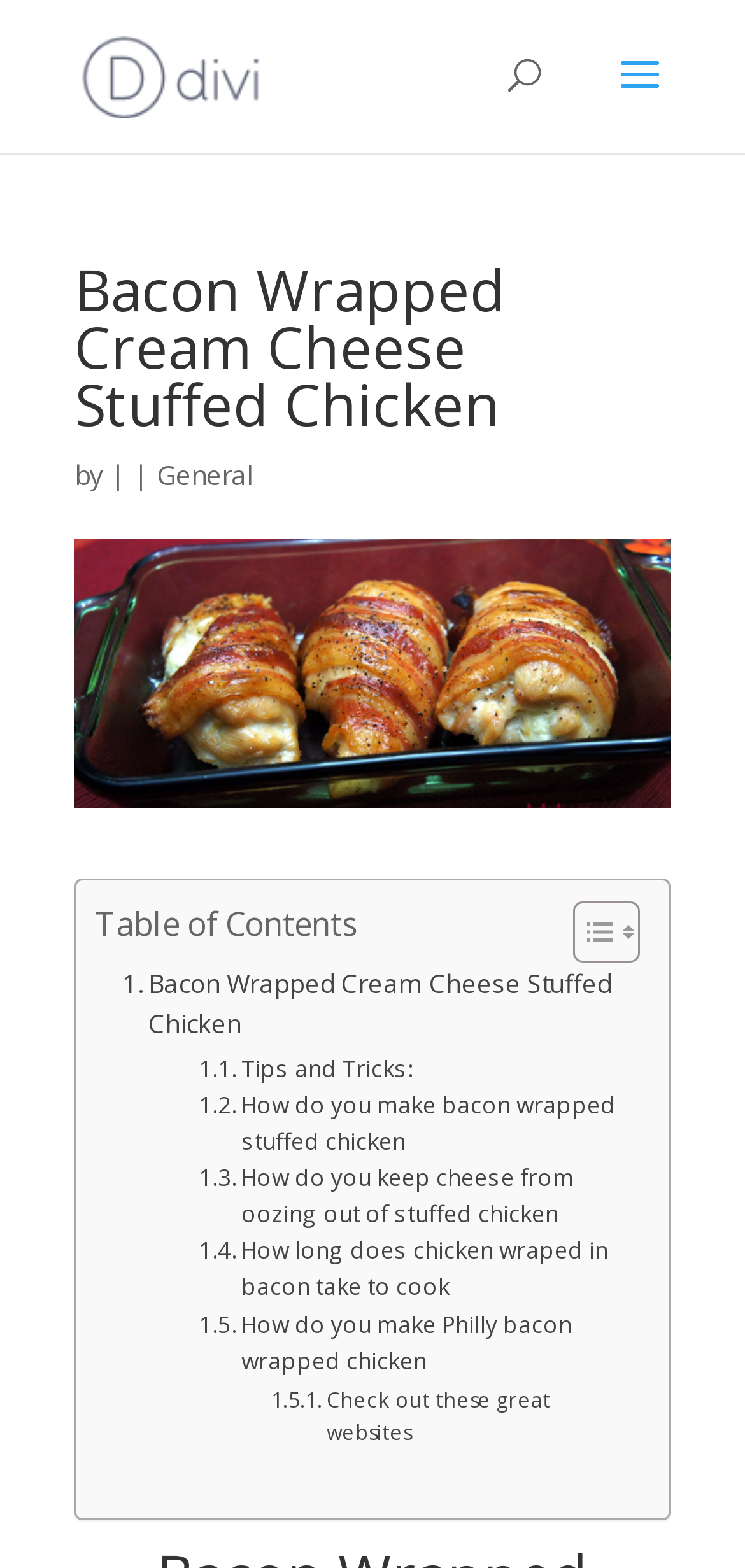Specify the bounding box coordinates of the area to click in order to execute this command: 'Read the Tips and Tricks'. The coordinates should consist of four float numbers ranging from 0 to 1, and should be formatted as [left, top, right, bottom].

[0.267, 0.669, 0.555, 0.693]